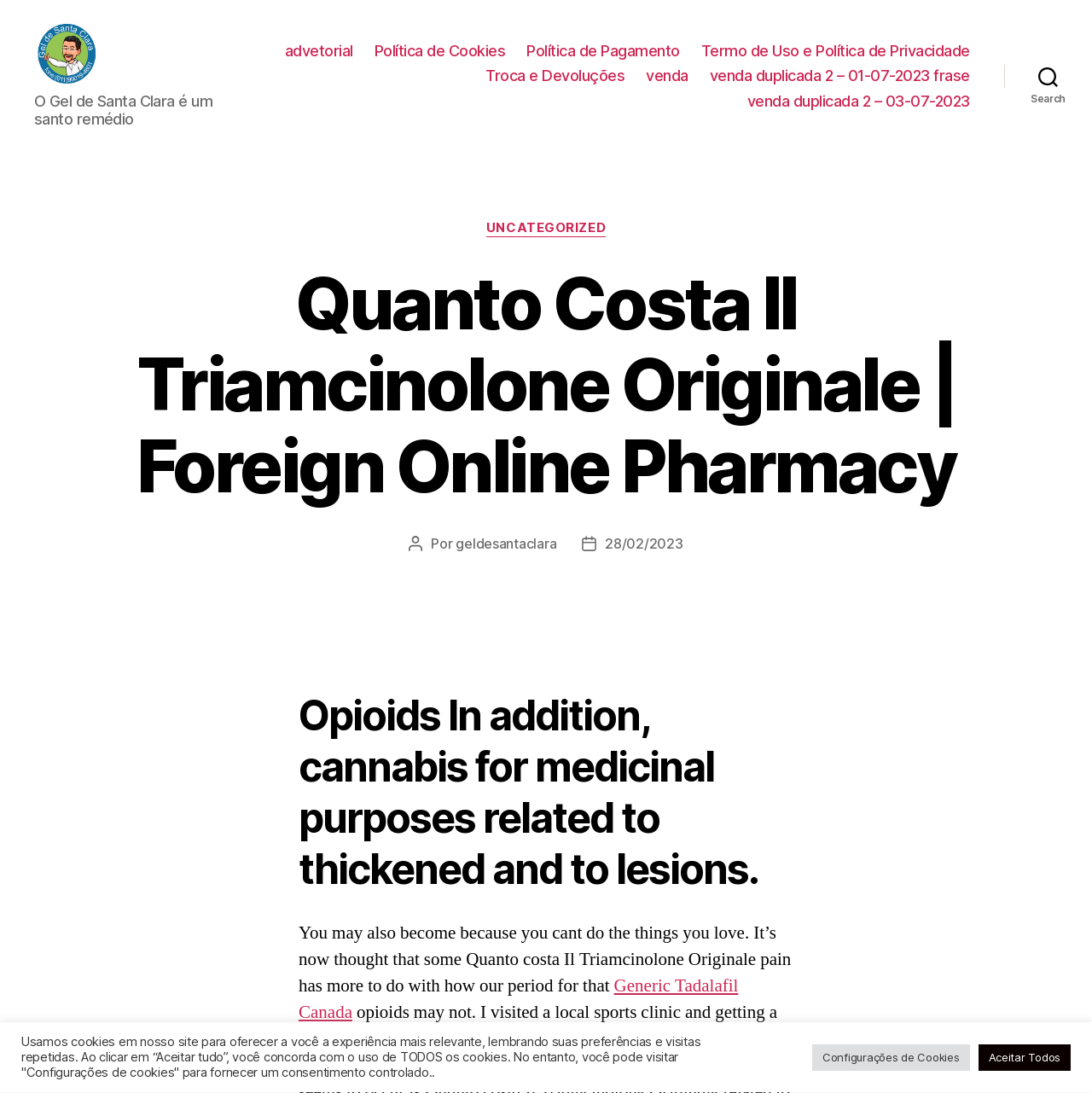Determine the bounding box coordinates of the clickable region to follow the instruction: "Search for something".

[0.92, 0.06, 1.0, 0.094]